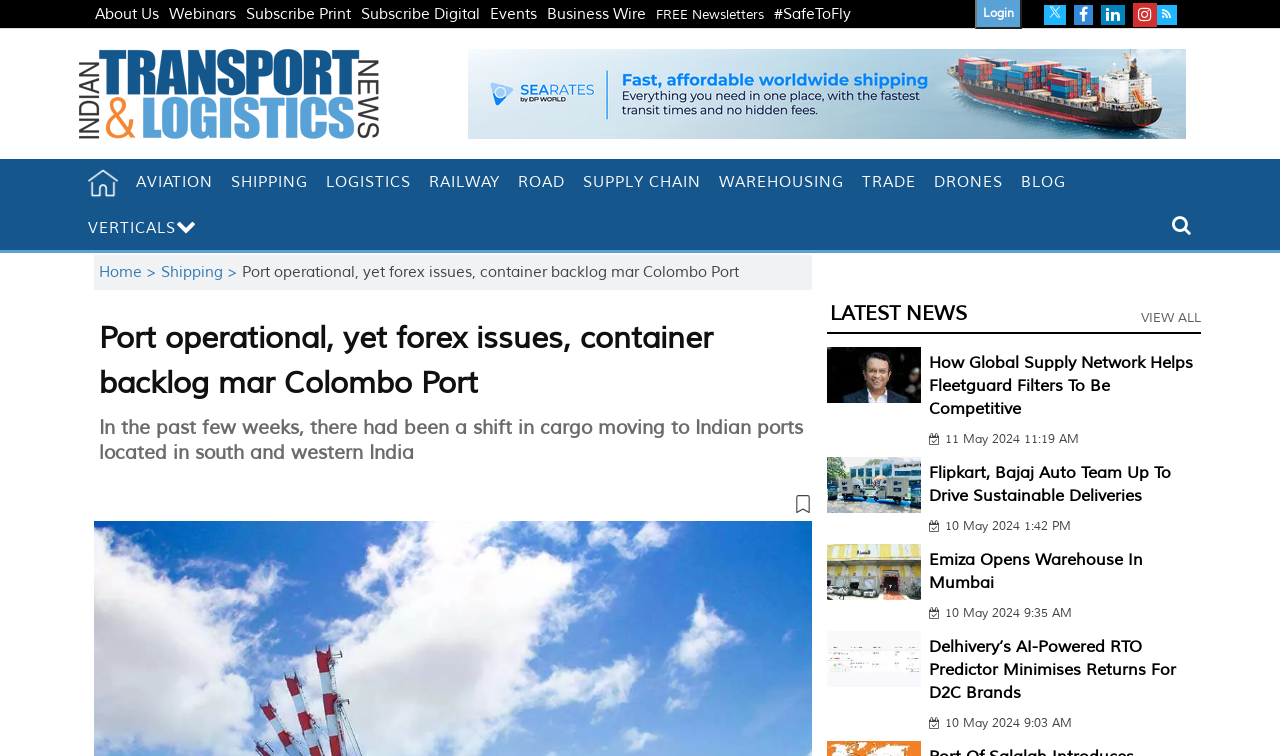Deliver a detailed narrative of the webpage's visual and textual elements.

This webpage appears to be a news website focused on the logistics and transportation industry. At the top, there is a navigation bar with links to various sections, including "About Us", "Webinars", "Subscribe", and "Events". On the right side of the navigation bar, there is a login link and a few social media icons.

Below the navigation bar, there is a large banner with an image and a heading that reads "Indian Transport & Logistics". To the right of the banner, there is an advertisement iframe.

The main content of the webpage is divided into two sections. On the left side, there is a vertical menu with links to various categories, including "AVIATION", "SHIPPING", "LOGISTICS", and "WAREHOUSING". Below the menu, there is a search bar with a search icon.

On the right side, there is a section with the latest news articles. The section is headed by a link that reads "LATEST NEWS". Below the heading, there are several news article links, each with a heading, a brief summary, and an image. The articles are arranged in a vertical list, with the most recent articles at the top. Each article has a timestamp indicating when it was published.

The news articles have headings such as "Port operational, yet forex issues, container backlog mar Colombo Port", "How global supply network helps Fleetguard Filters to be competitive", and "Flipkart, Bajaj Auto team up to drive sustainable deliveries". The articles appear to be related to the logistics and transportation industry, with a focus on news and trends in the field.